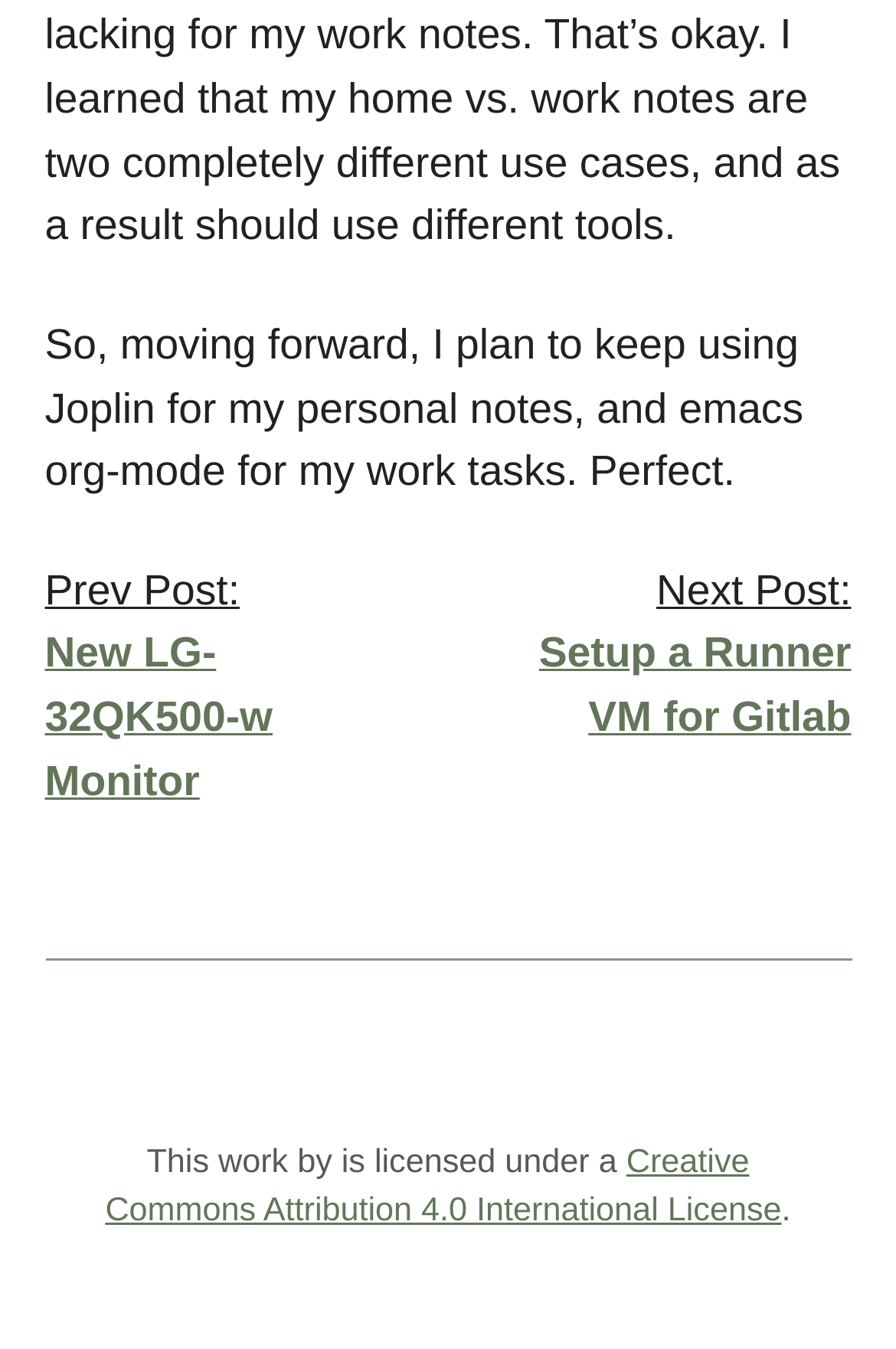Using the elements shown in the image, answer the question comprehensively: What is the author's plan for personal notes?

The author mentions in the text 'So, moving forward, I plan to keep using Joplin for my personal notes...' which indicates that Joplin is the tool of choice for personal notes.